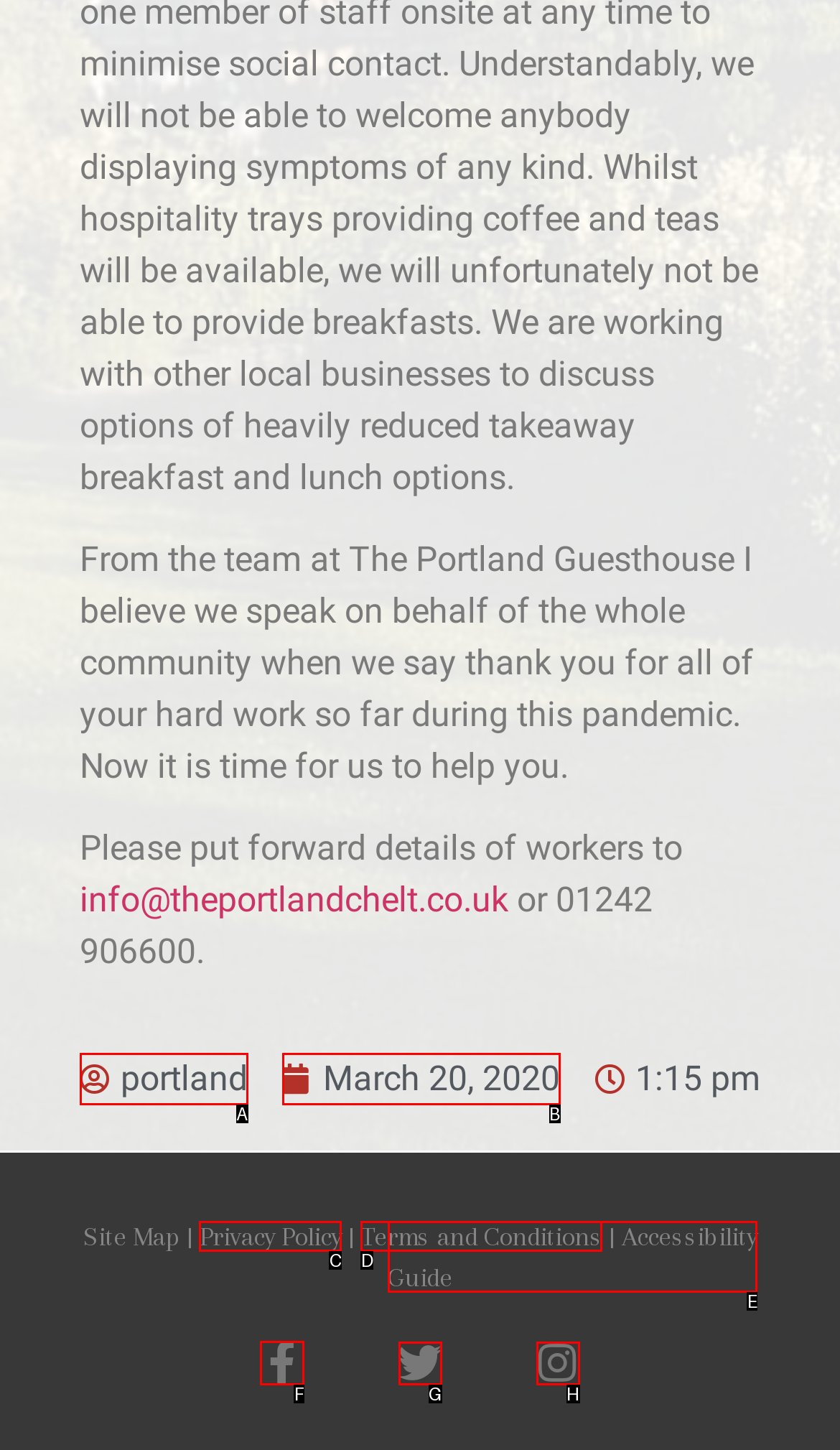What letter corresponds to the UI element to complete this task: Follow on Facebook
Answer directly with the letter.

F